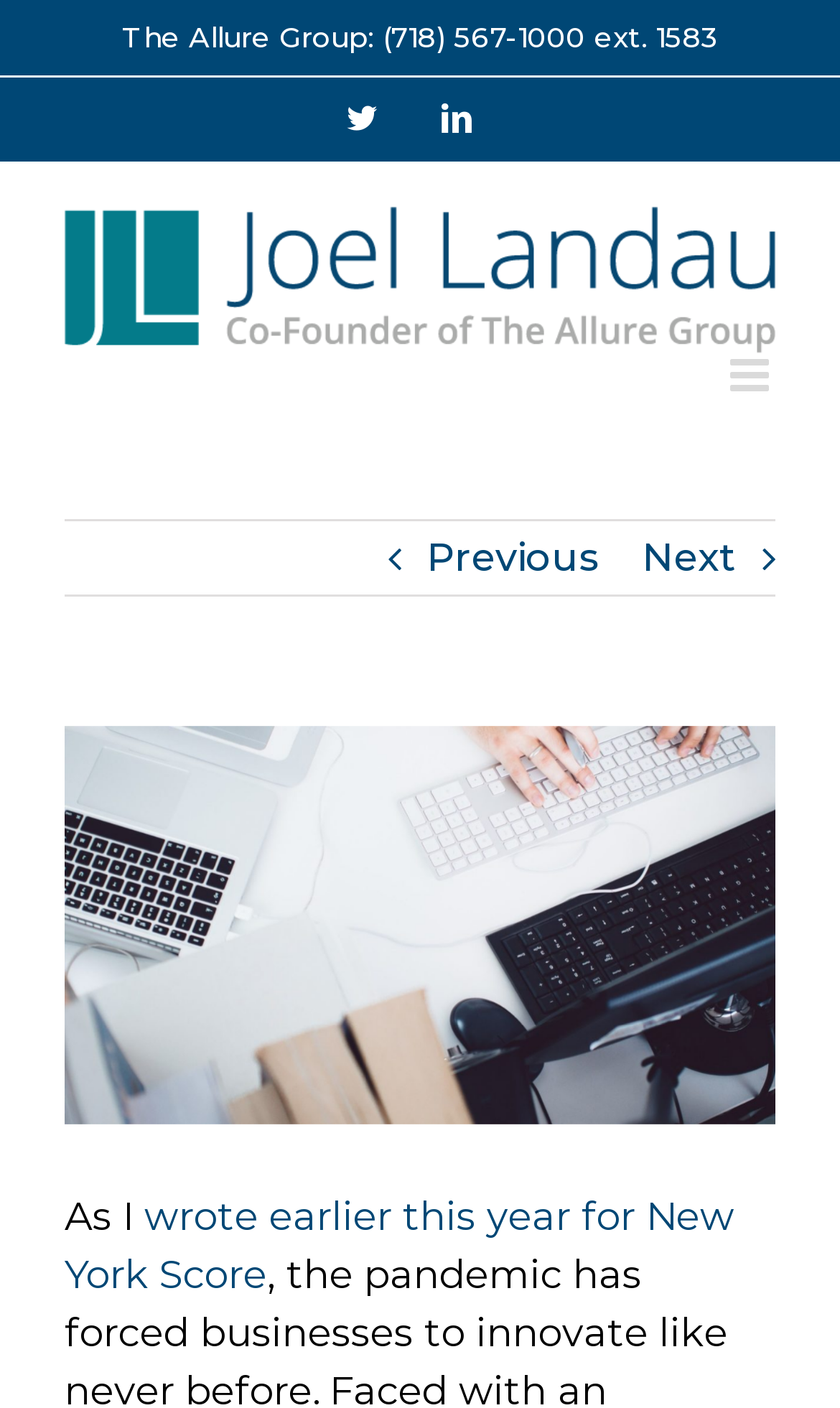What is the text of the first sentence of the article?
Give a detailed response to the question by analyzing the screenshot.

I found the text of the first sentence of the article by looking at the StaticText element with the text 'As I' which is located at the top of the article content.